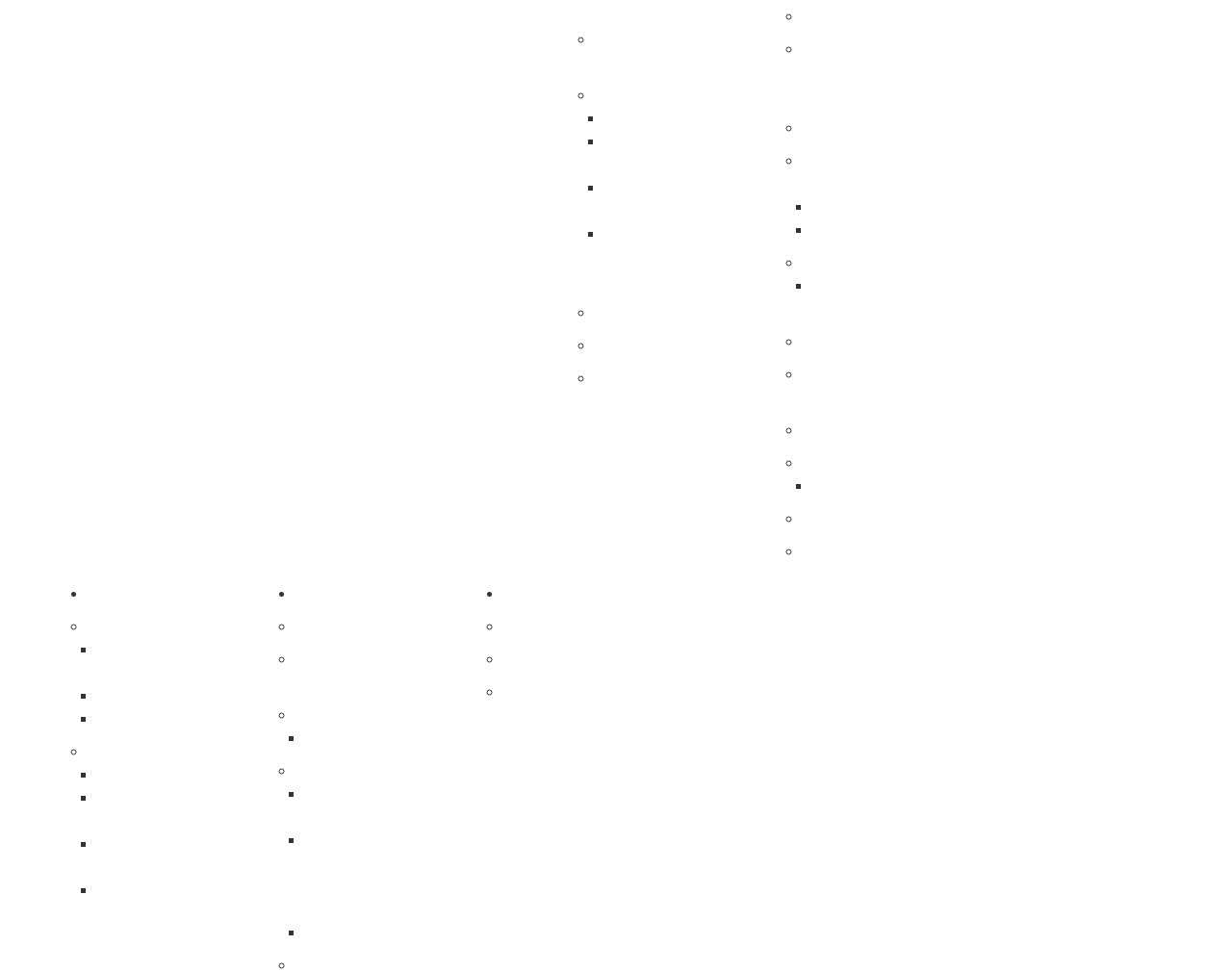Identify the bounding box of the UI component described as: "People".

[0.239, 0.601, 0.283, 0.63]